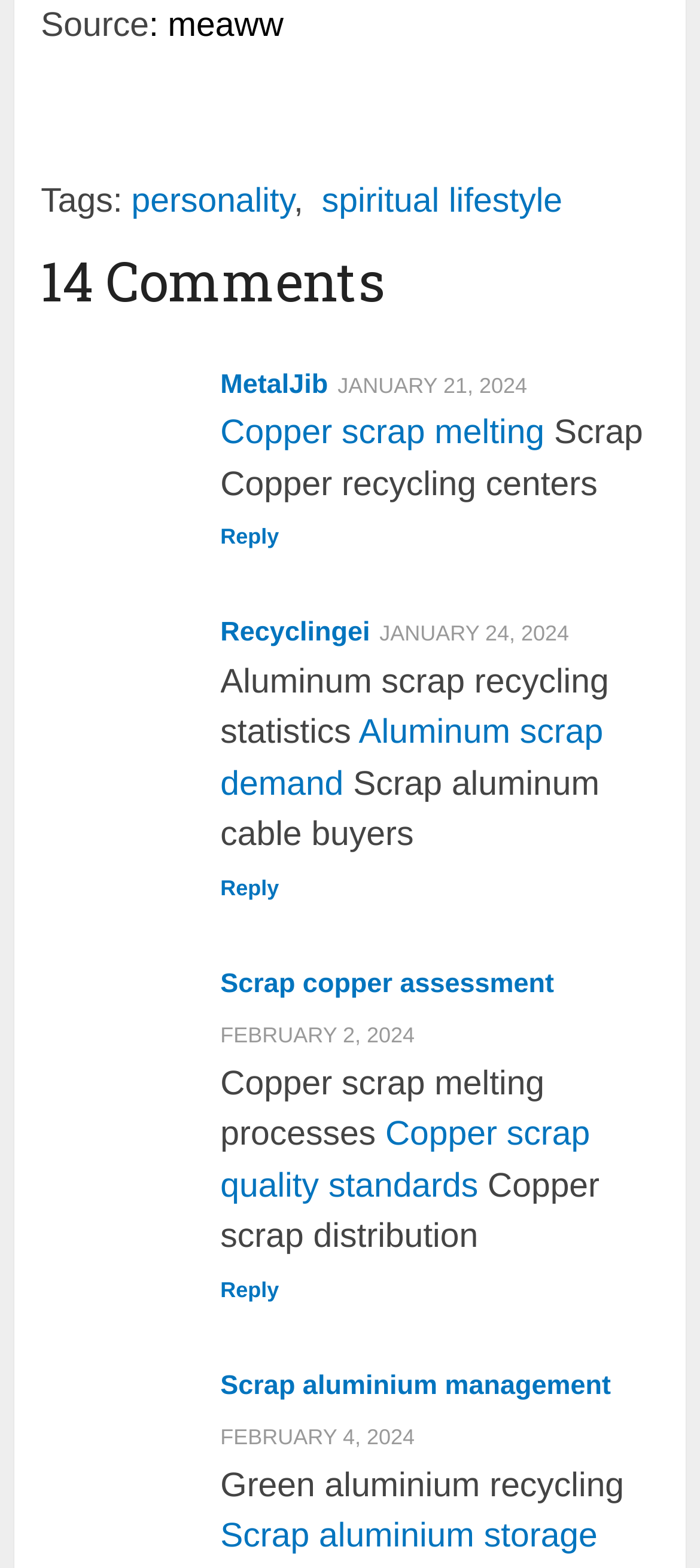Look at the image and write a detailed answer to the question: 
How many comments are there?

The number of comments is mentioned in the heading '14 Comments' on the webpage.